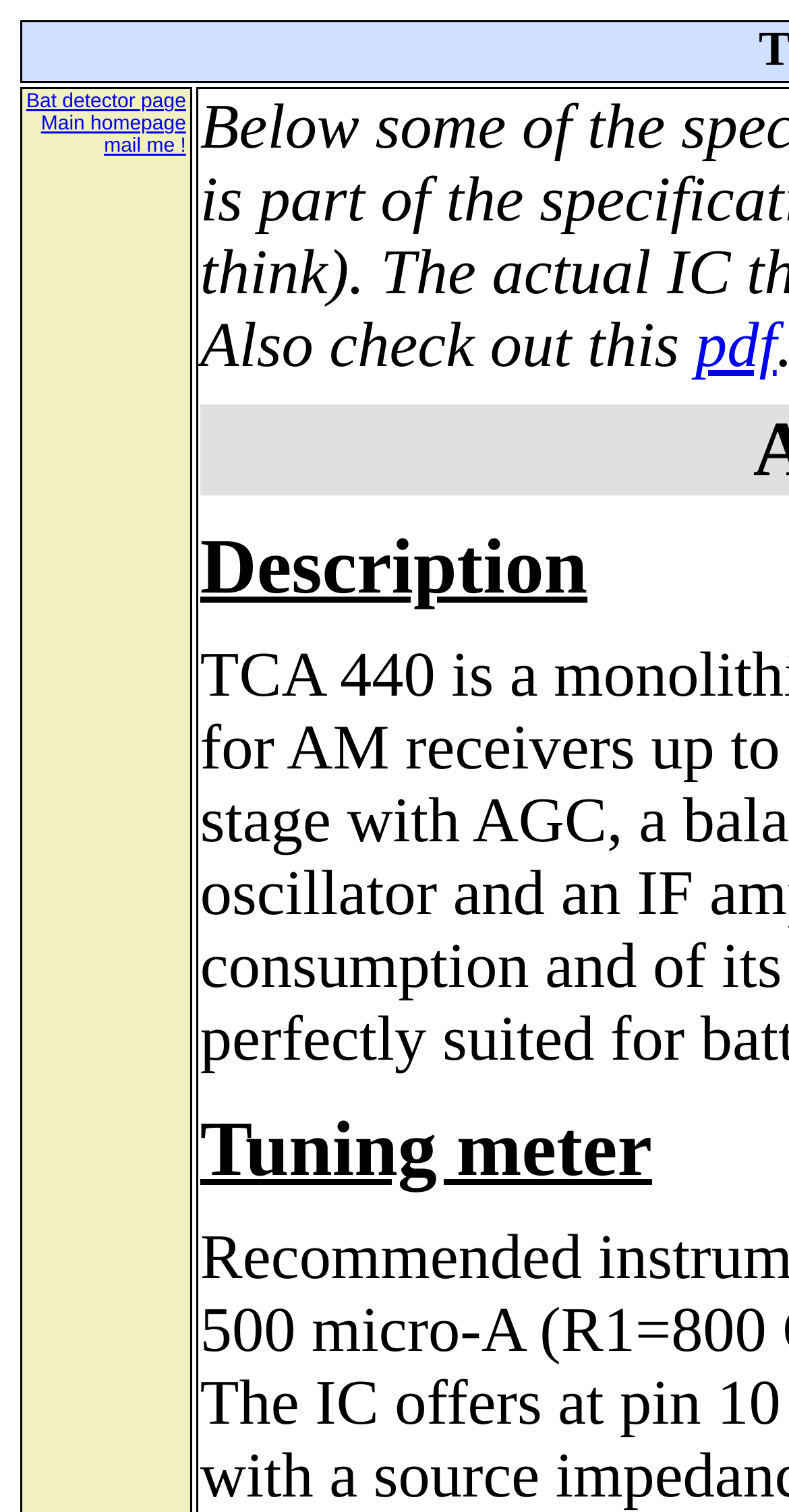Please predict the bounding box coordinates (top-left x, top-left y, bottom-right x, bottom-right y) for the UI element in the screenshot that fits the description: pdf

[0.881, 0.205, 0.984, 0.251]